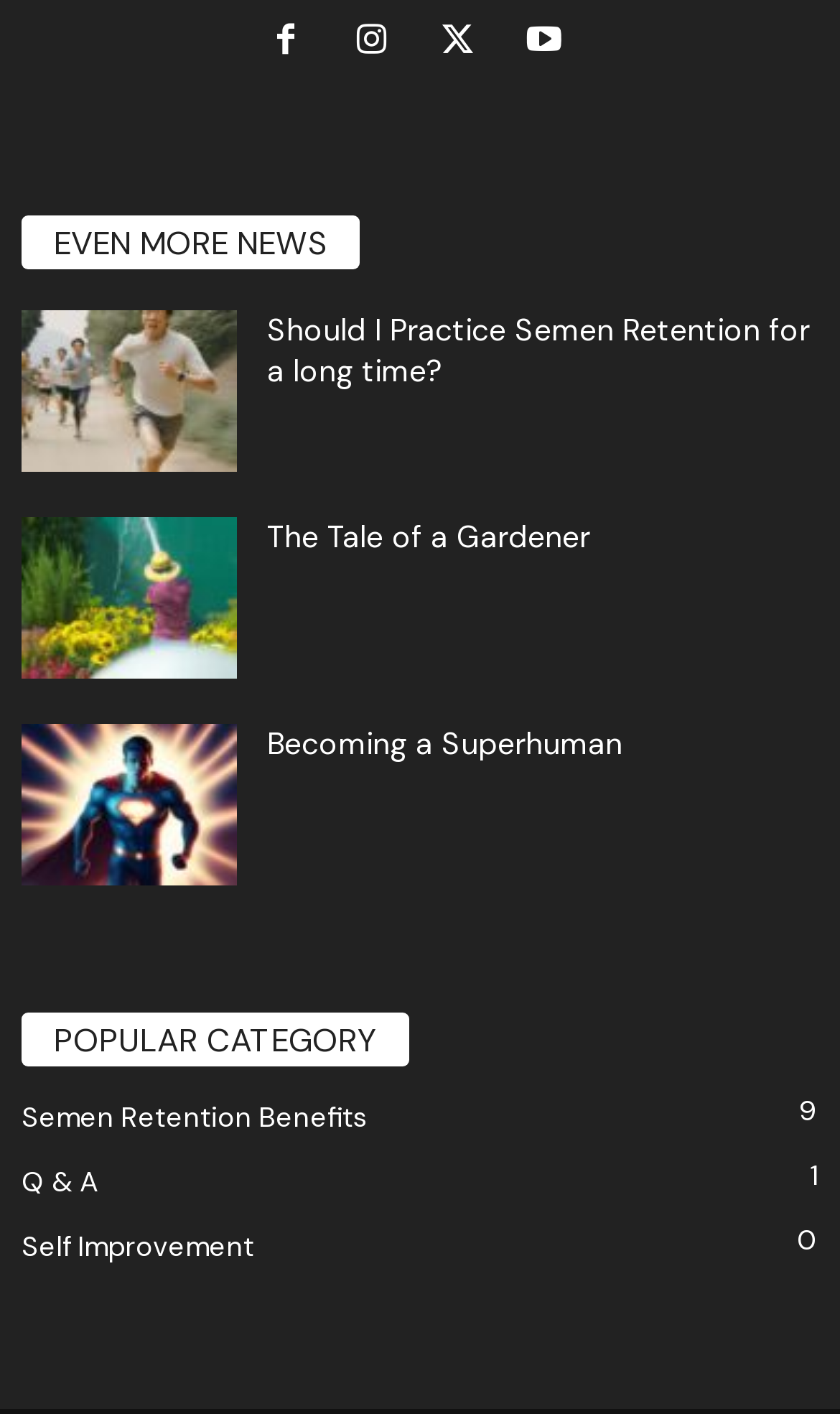Please provide a comprehensive response to the question below by analyzing the image: 
How many links are present in the webpage?

There are 11 links present in the webpage, including the four links under 'EVEN MORE NEWS' and the seven links under 'POPULAR CATEGORY'.